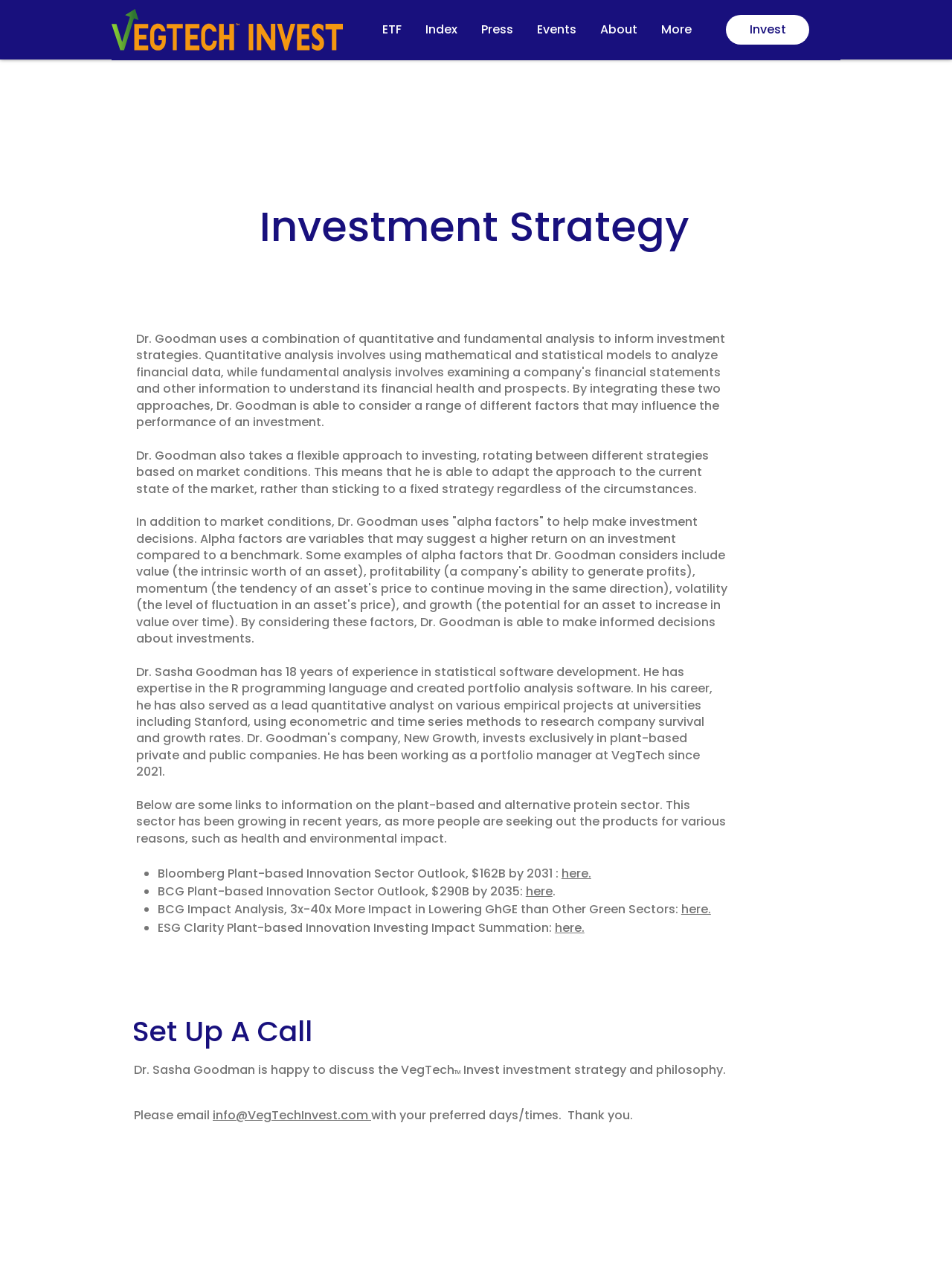Please provide a detailed answer to the question below based on the screenshot: 
What sector has been growing in recent years?

The webpage mentions that the plant-based and alternative protein sector has been growing in recent years, as more people are seeking out the products for various reasons, such as health and environmental impact.